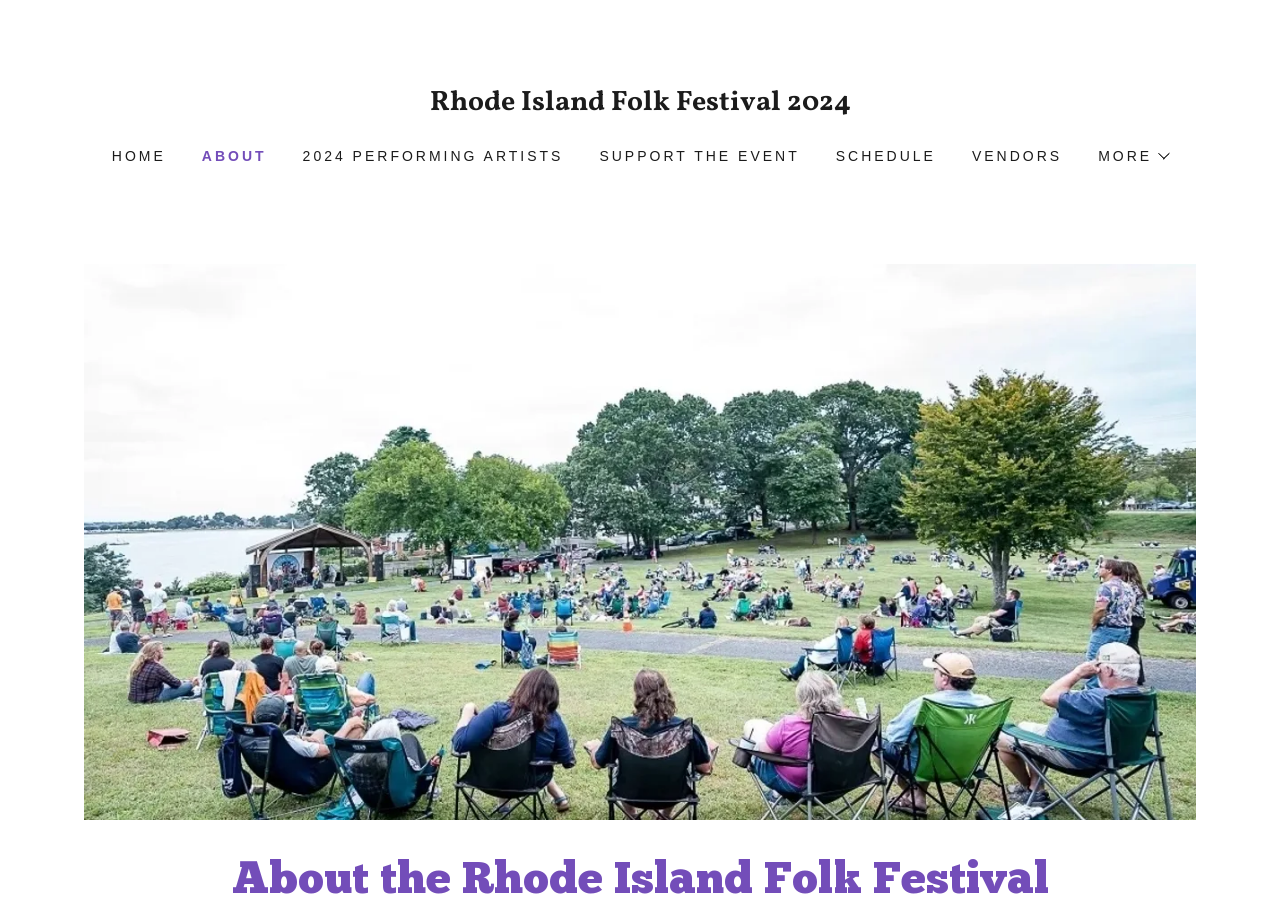Give a concise answer of one word or phrase to the question: 
What is the name of the festival?

Rhode Island Folk Festival